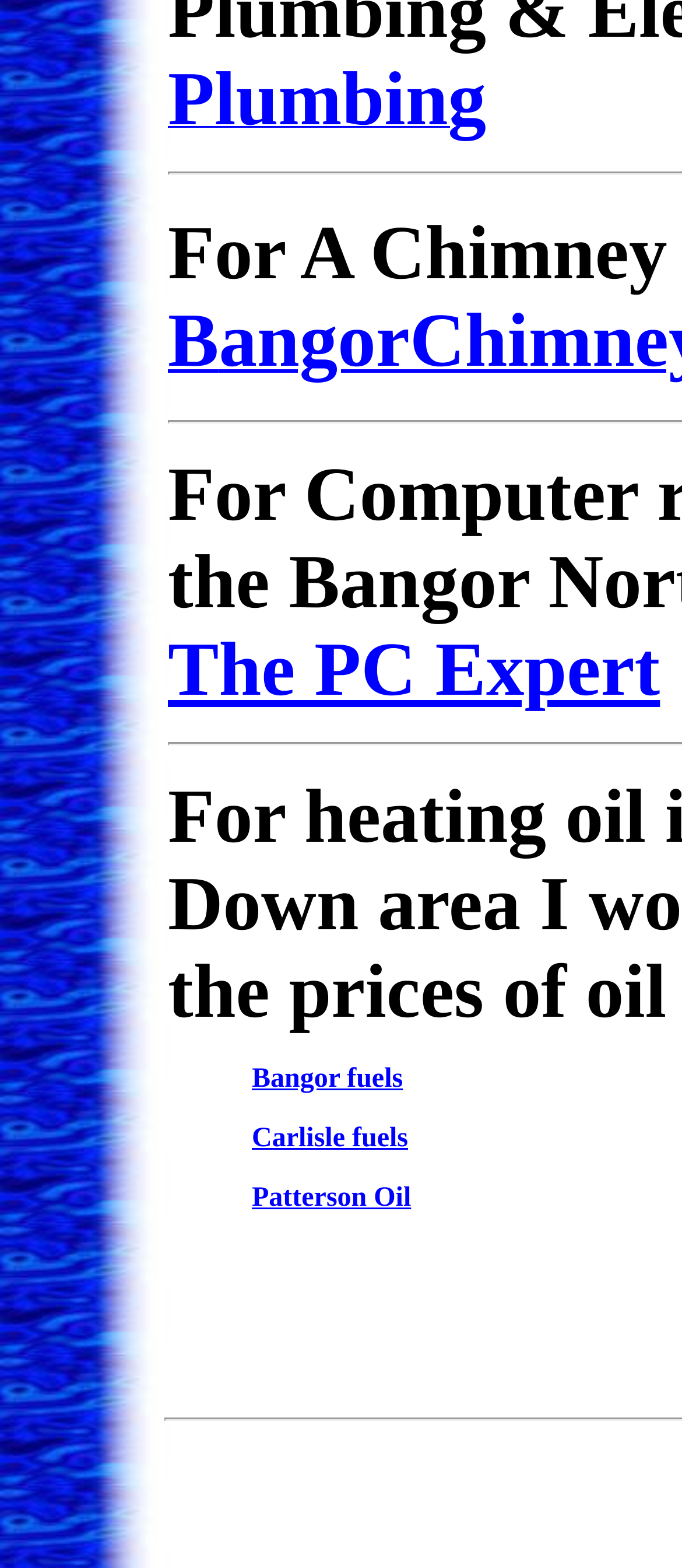Given the description of the UI element: "Bangor fuels", predict the bounding box coordinates in the form of [left, top, right, bottom], with each value being a float between 0 and 1.

[0.369, 0.679, 0.591, 0.698]